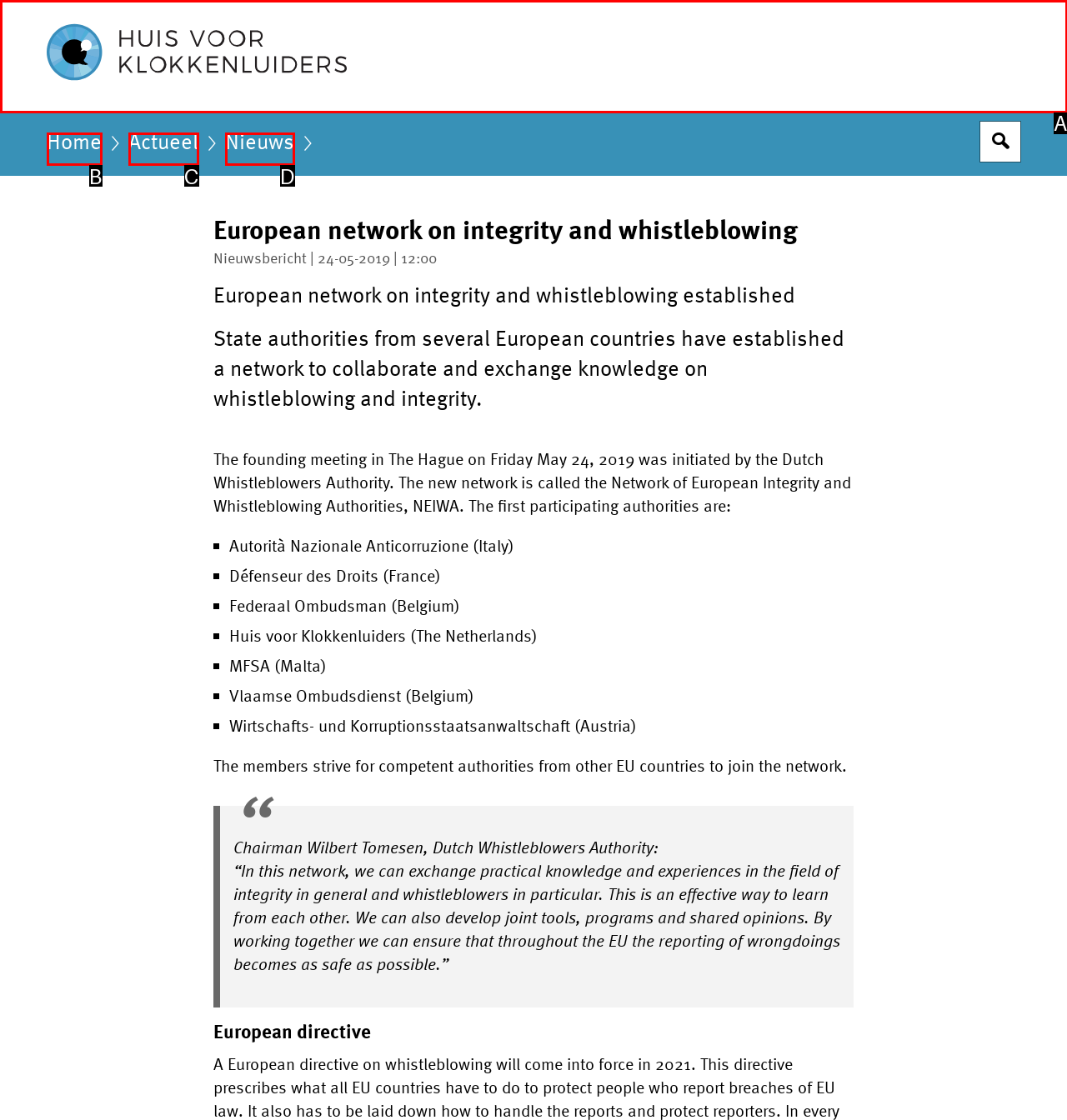Using the description: parent_node: Ga direct naar inhoud, find the corresponding HTML element. Provide the letter of the matching option directly.

A